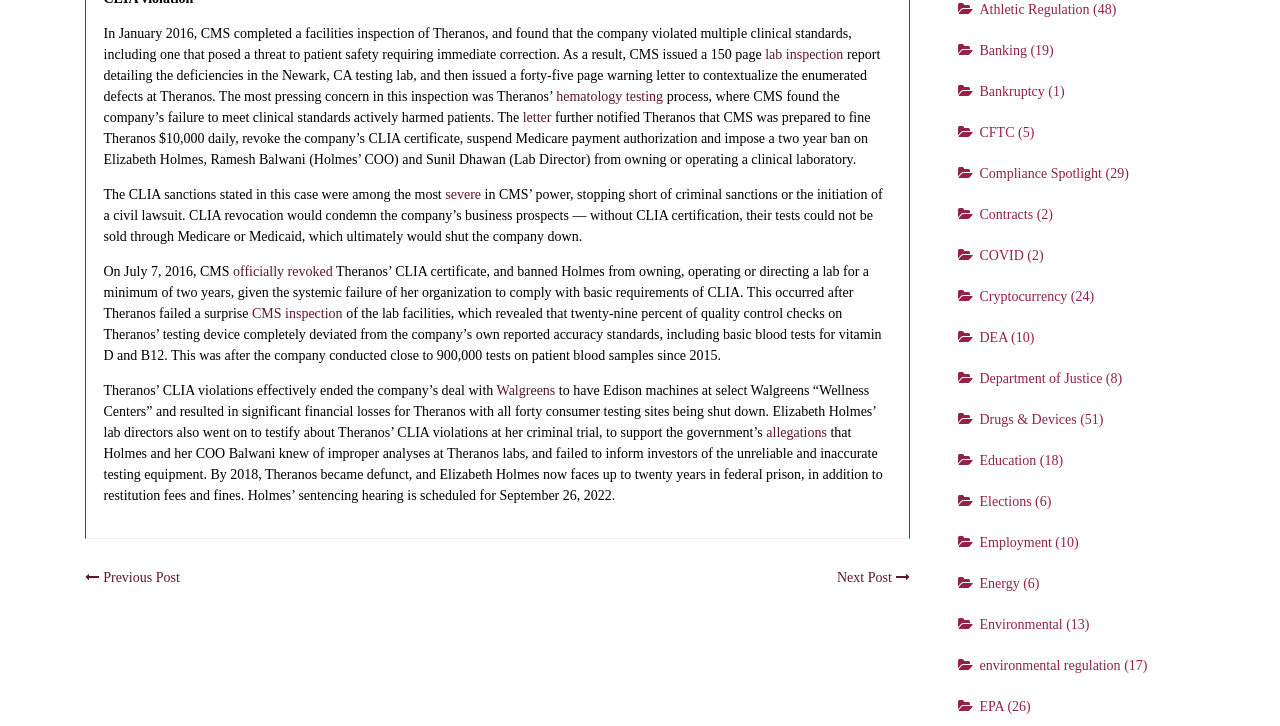Identify the bounding box coordinates for the UI element described as: "Previous PostPrevious post:".

[0.066, 0.785, 0.14, 0.805]